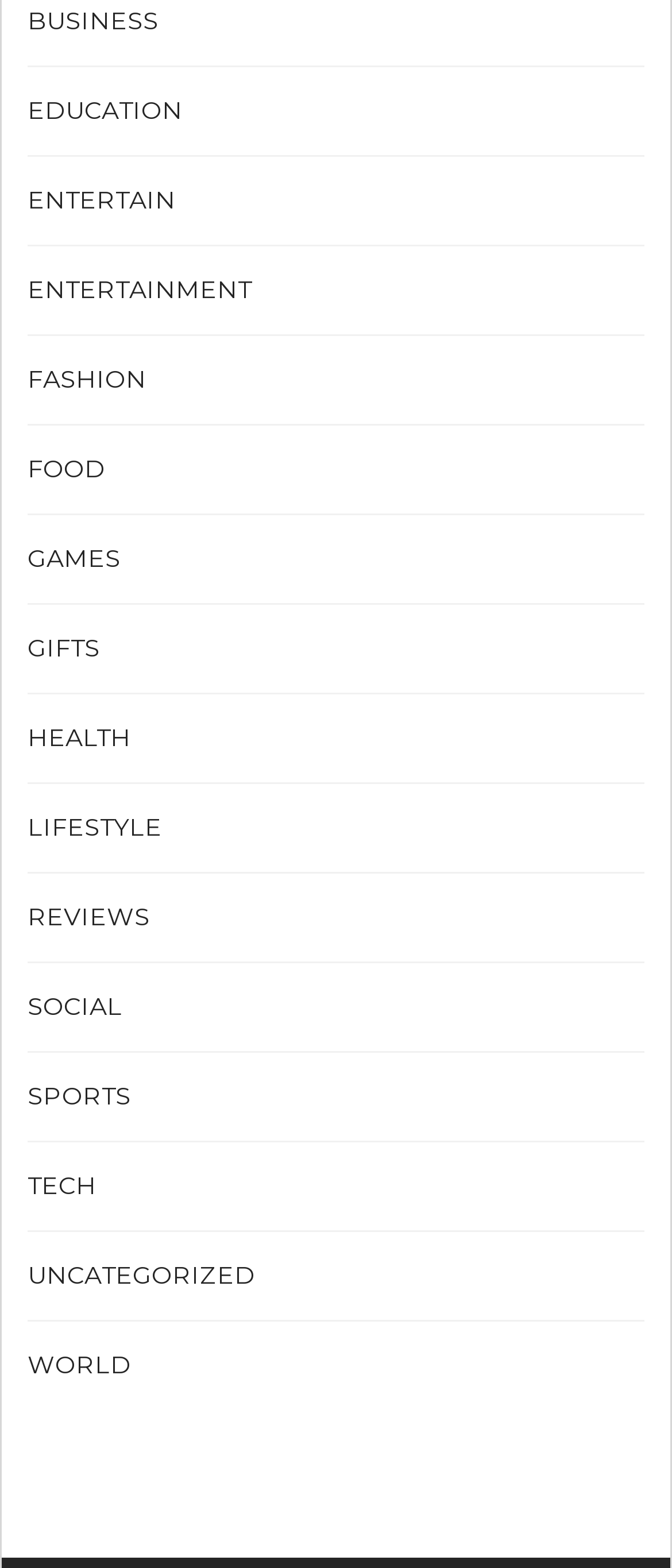Please locate the bounding box coordinates of the element that needs to be clicked to achieve the following instruction: "Click on BUSINESS". The coordinates should be four float numbers between 0 and 1, i.e., [left, top, right, bottom].

[0.041, 0.003, 0.236, 0.023]